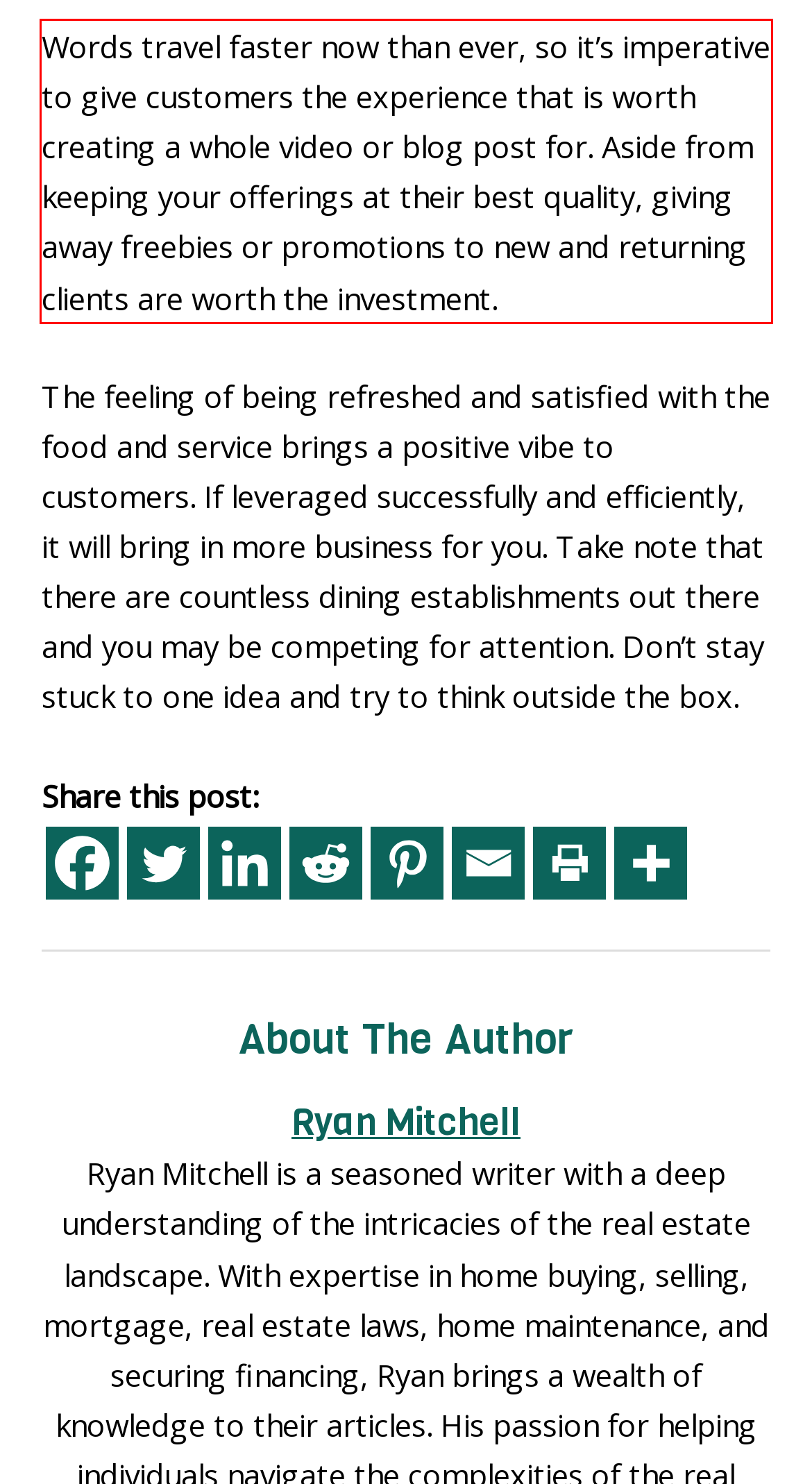Given a screenshot of a webpage with a red bounding box, please identify and retrieve the text inside the red rectangle.

Words travel faster now than ever, so it’s imperative to give customers the experience that is worth creating a whole video or blog post for. Aside from keeping your offerings at their best quality, giving away freebies or promotions to new and returning clients are worth the investment.